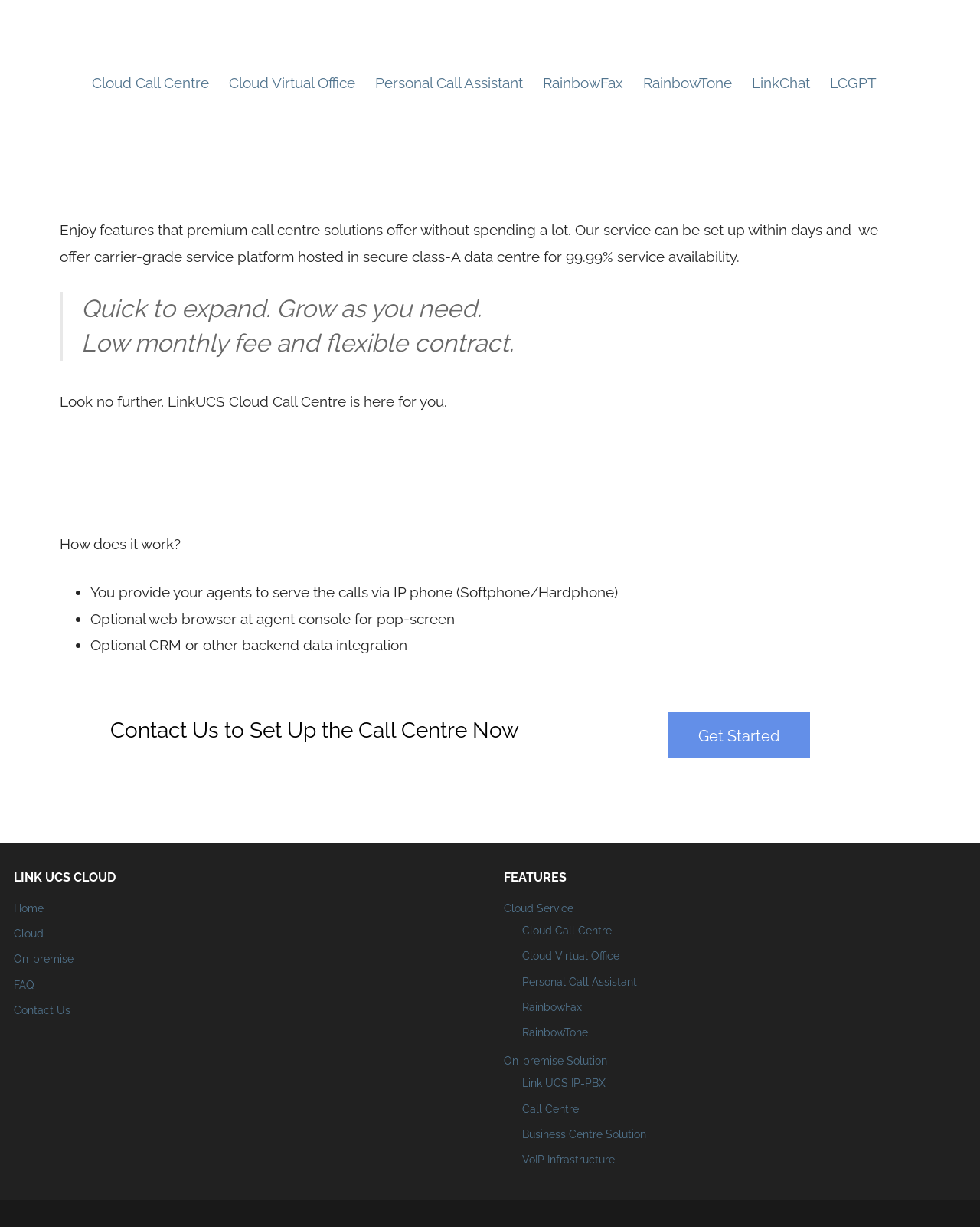Find the bounding box of the element with the following description: "Cloud Service". The coordinates must be four float numbers between 0 and 1, formatted as [left, top, right, bottom].

[0.514, 0.735, 0.585, 0.745]